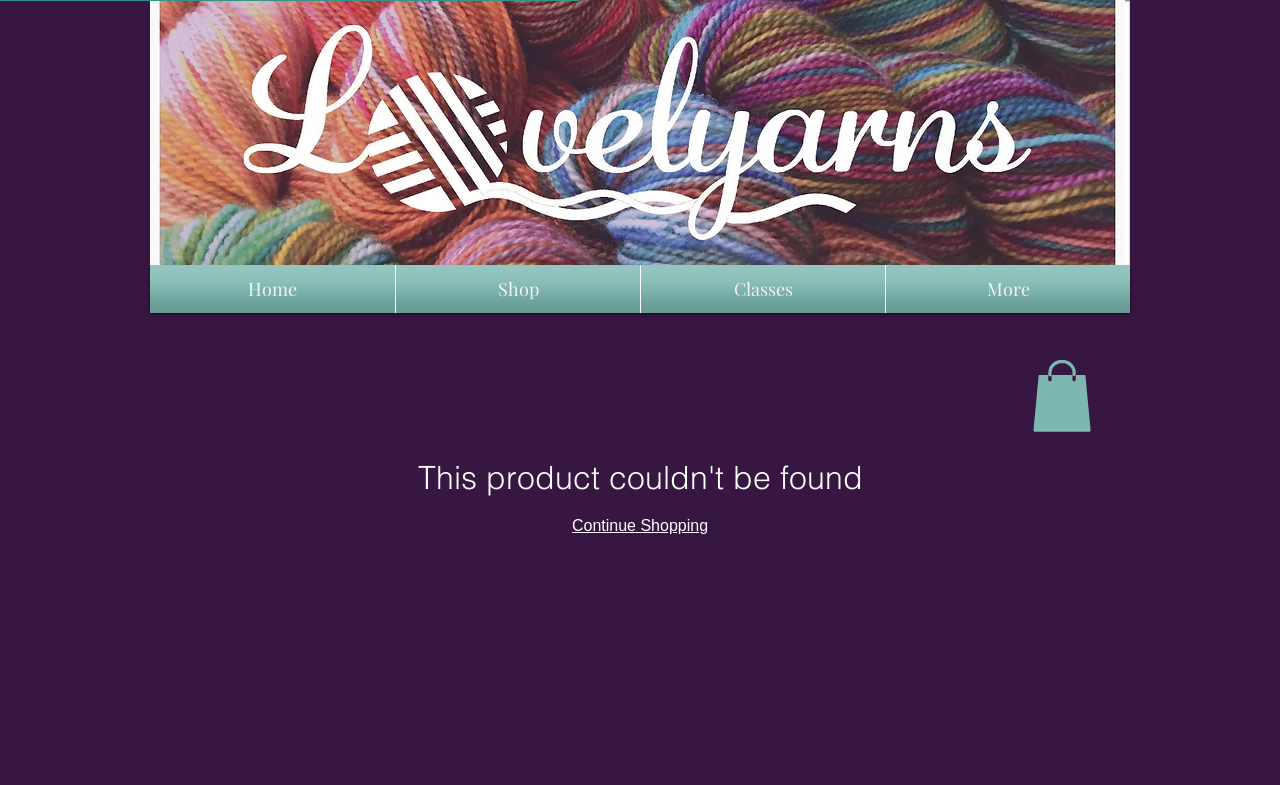How many main navigation options are available?
Using the visual information, respond with a single word or phrase.

4